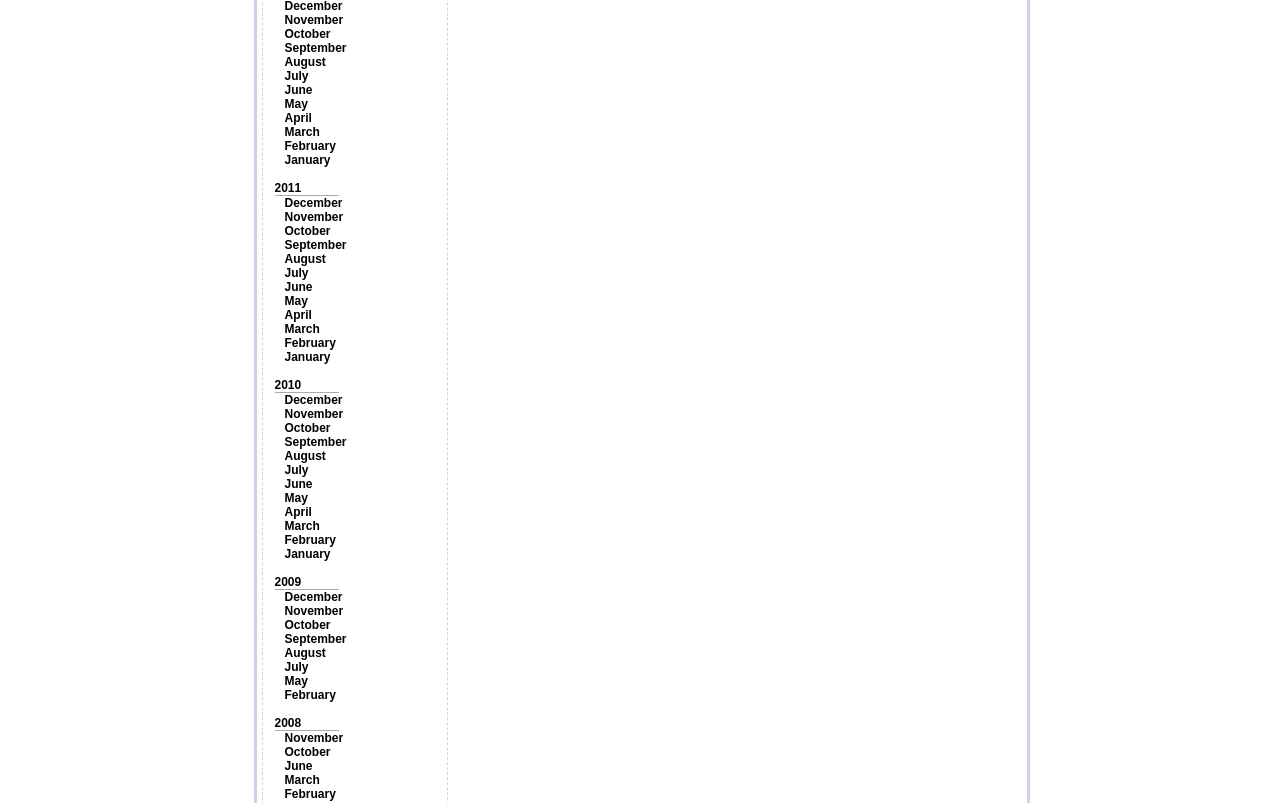What is the earliest month listed?
Give a detailed and exhaustive answer to the question.

By examining the list of links on the webpage, I found that the earliest month listed is January, which appears multiple times in the list.